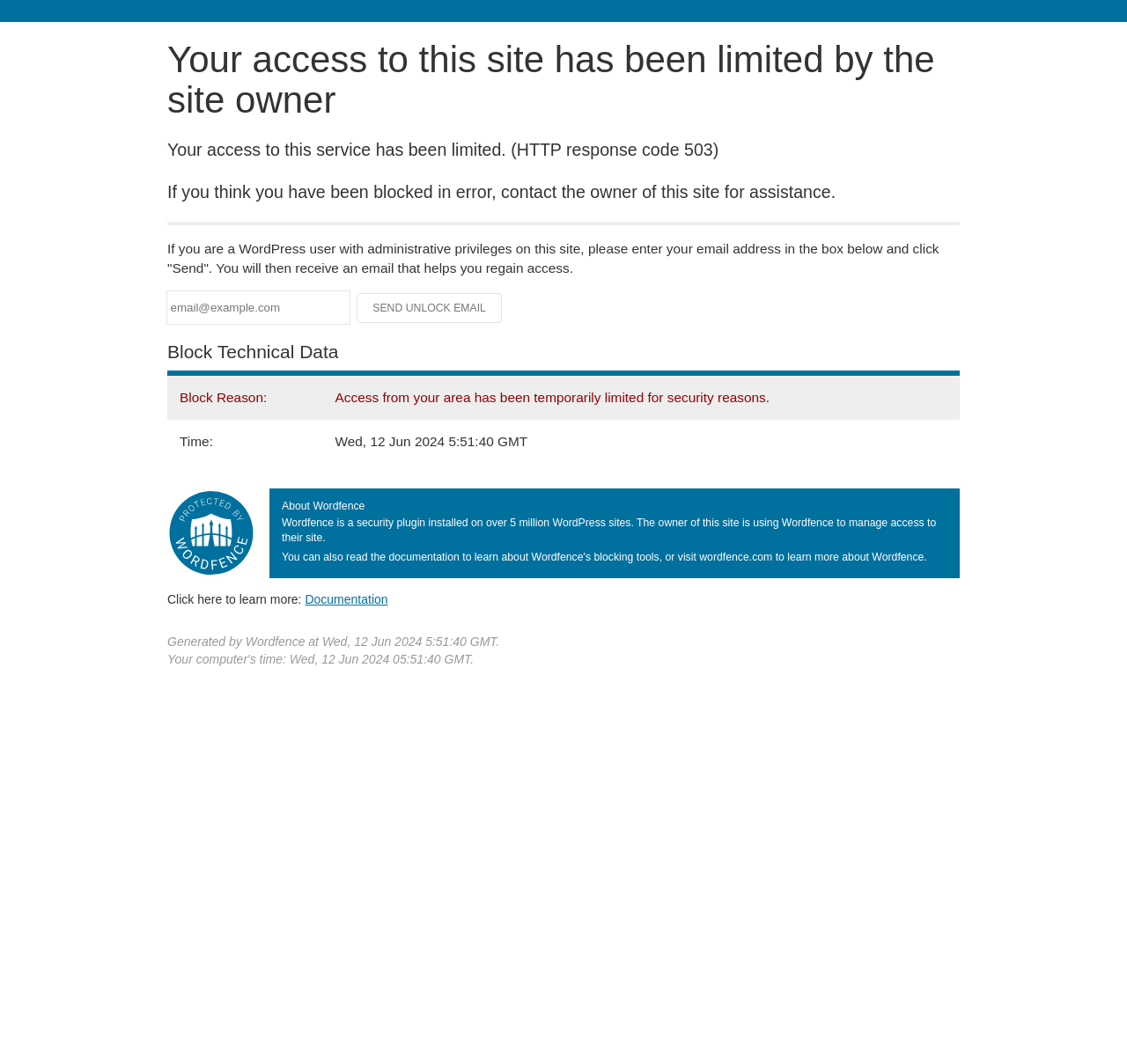Identify the bounding box coordinates for the UI element described as follows: 立即下载. Use the format (top-left x, top-left y, bottom-right x, bottom-right y) and ensure all values are floating point numbers between 0 and 1.

None